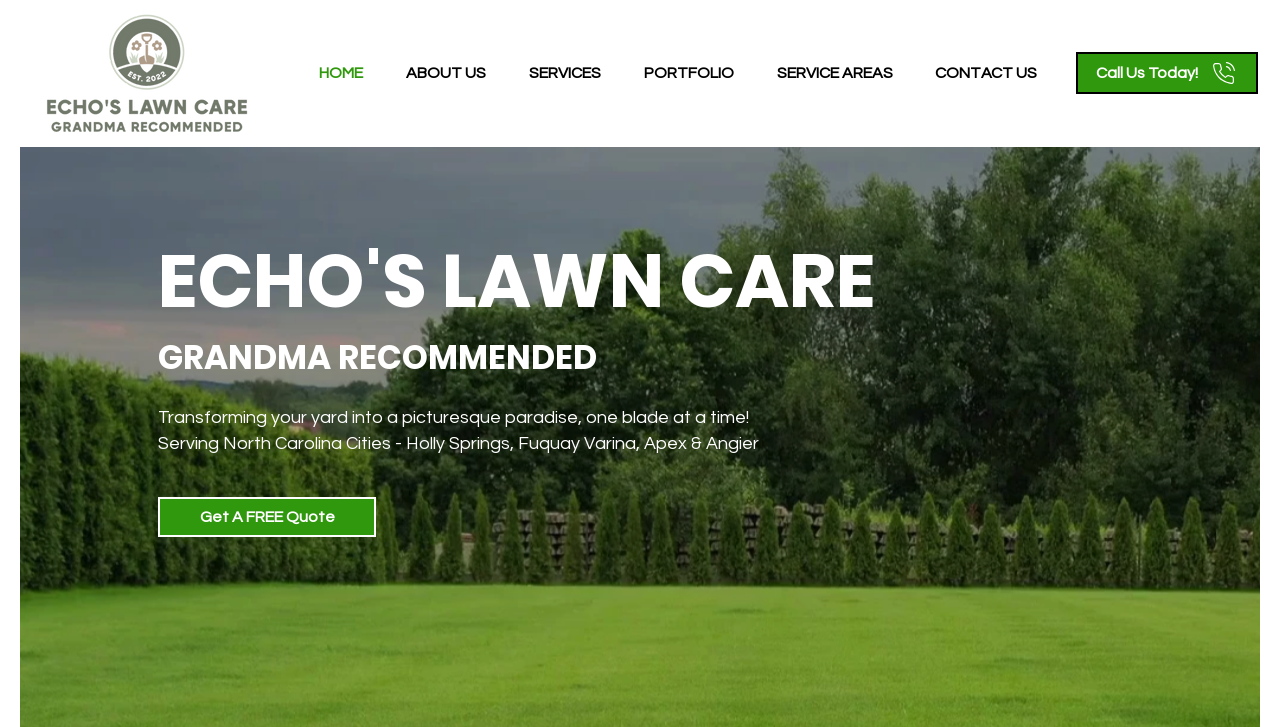Pinpoint the bounding box coordinates of the clickable area needed to execute the instruction: "Go to HOME page". The coordinates should be specified as four float numbers between 0 and 1, i.e., [left, top, right, bottom].

[0.232, 0.072, 0.3, 0.129]